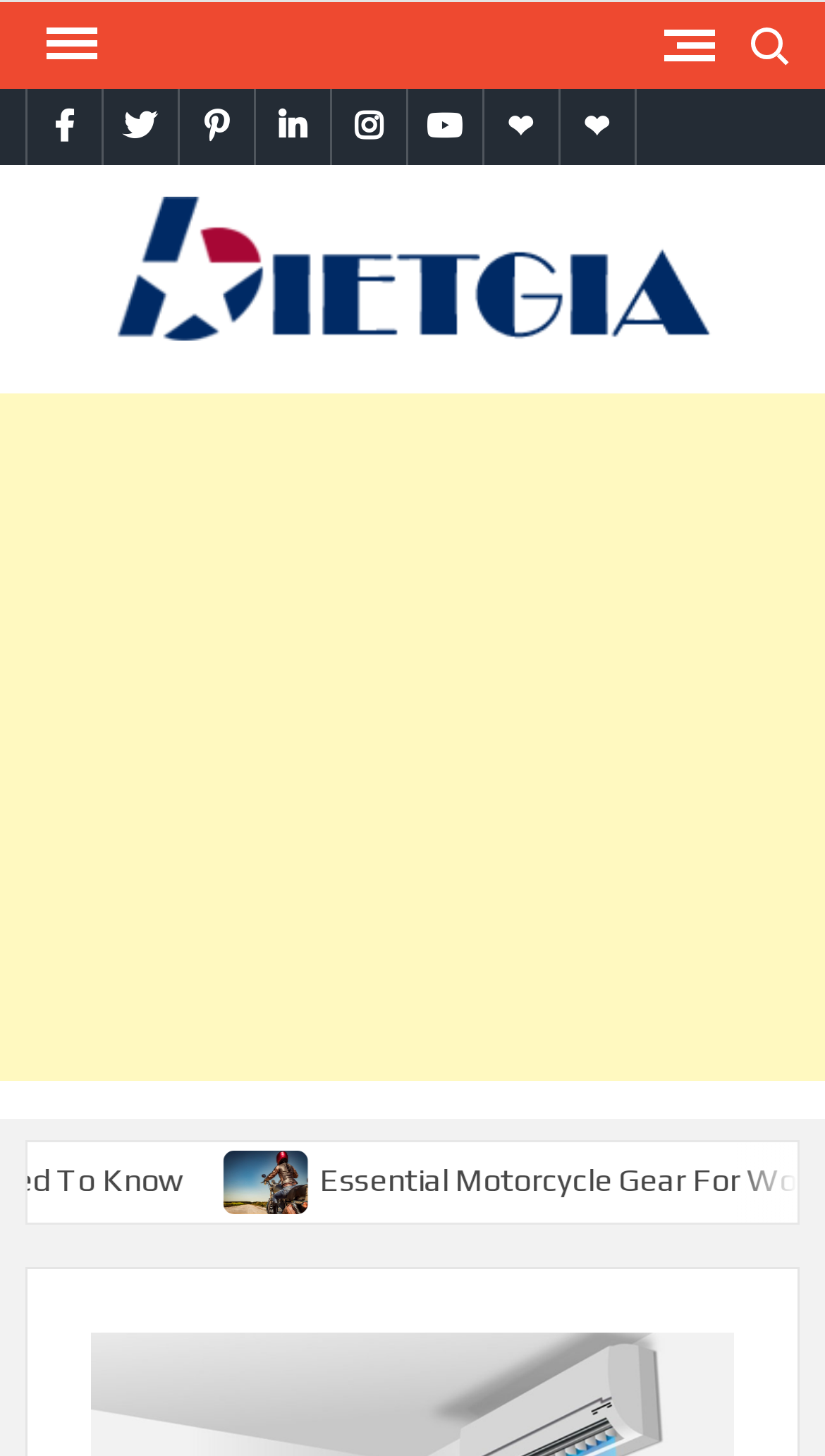Please find and generate the text of the main header of the webpage.

ARTICLE CONCERNING AIR CONDITIONING SYDNEY THAT PROVIDES NUMEROUS VALUABLE TIPS